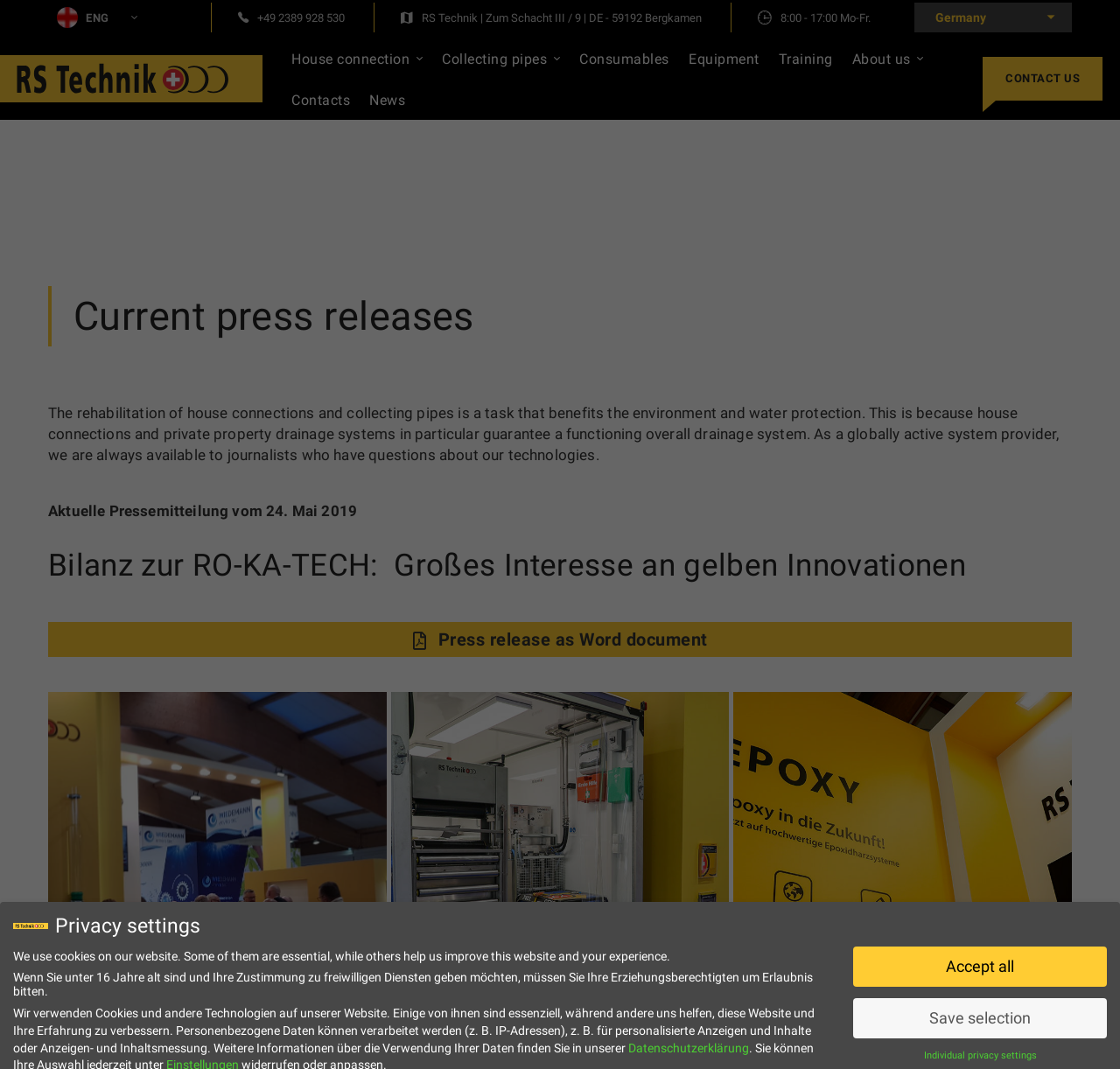Please specify the bounding box coordinates of the clickable section necessary to execute the following command: "Contact the company".

[0.877, 0.053, 0.984, 0.094]